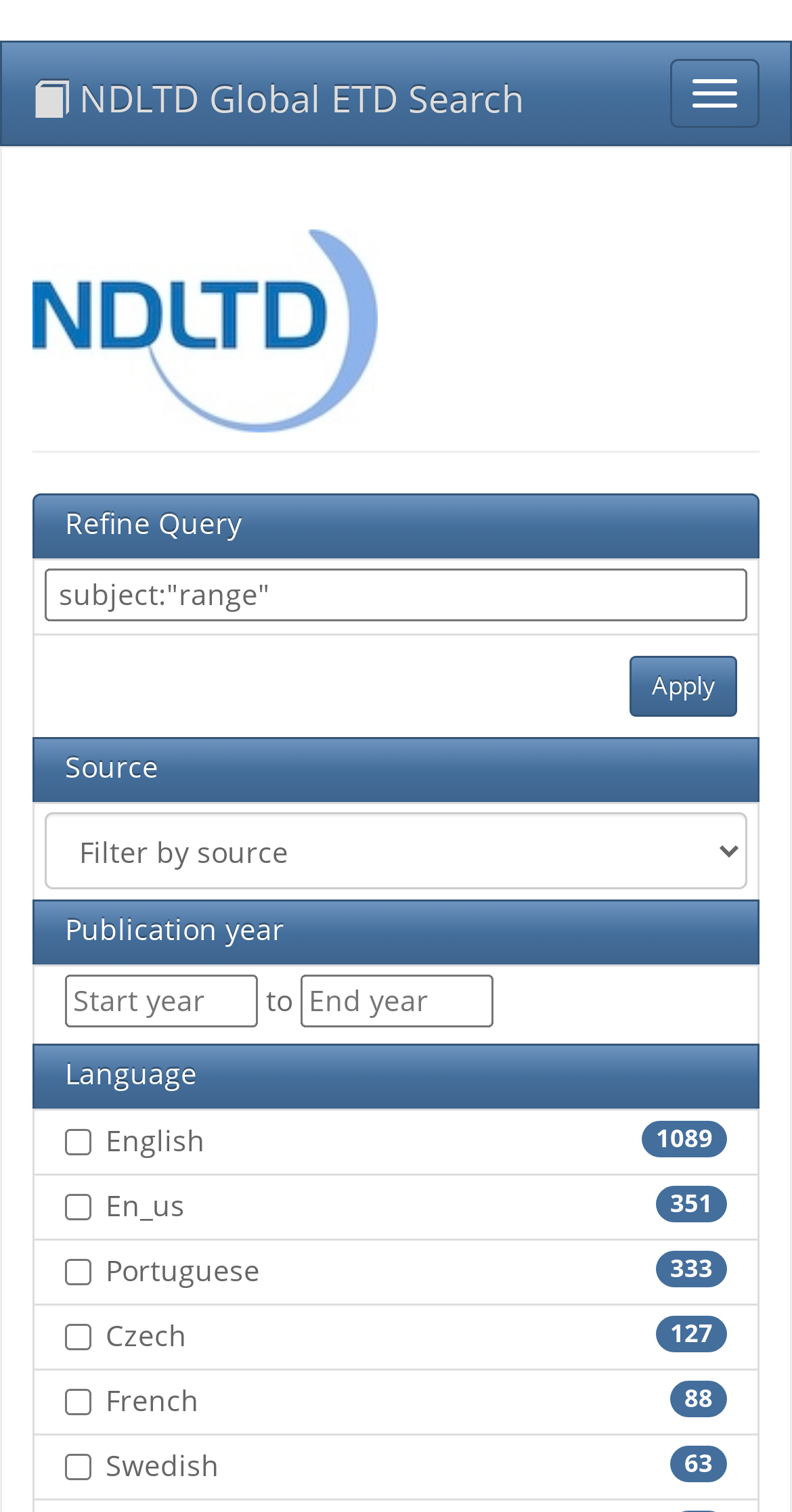Write an elaborate caption that captures the essence of the webpage.

The webpage is a search interface for Global ETD Search. At the top left, there is a link with the title "NDLTD Global ETD Search". Next to it, on the top right, there is a button with no label. Below the link, there is an image taking up about half of the screen width.

Under the image, there is a section for refining the search query. It starts with a static text "Refine Query" followed by a textbox with a placeholder "Type something to start searching...". Within the textbox, there is a static text "subject:"range"". Below the textbox, there is a button labeled "Apply".

To the right of the refine query section, there are several filters. The first filter is for the source, with a static text "Source" and a combobox below it. The second filter is for the publication year, with a static text "Publication year" and two spinbuttons for selecting the start and end years, separated by a static text "to". The third filter is for the language, with a static text "Language" and several checkboxes for different languages, including English, En_us, Portuguese, Czech, French, and Swedish, each with a static text showing the number of results for that language.

At the bottom of the page, there is a static text "1089" and other similar texts, which seem to be the number of results for each language.